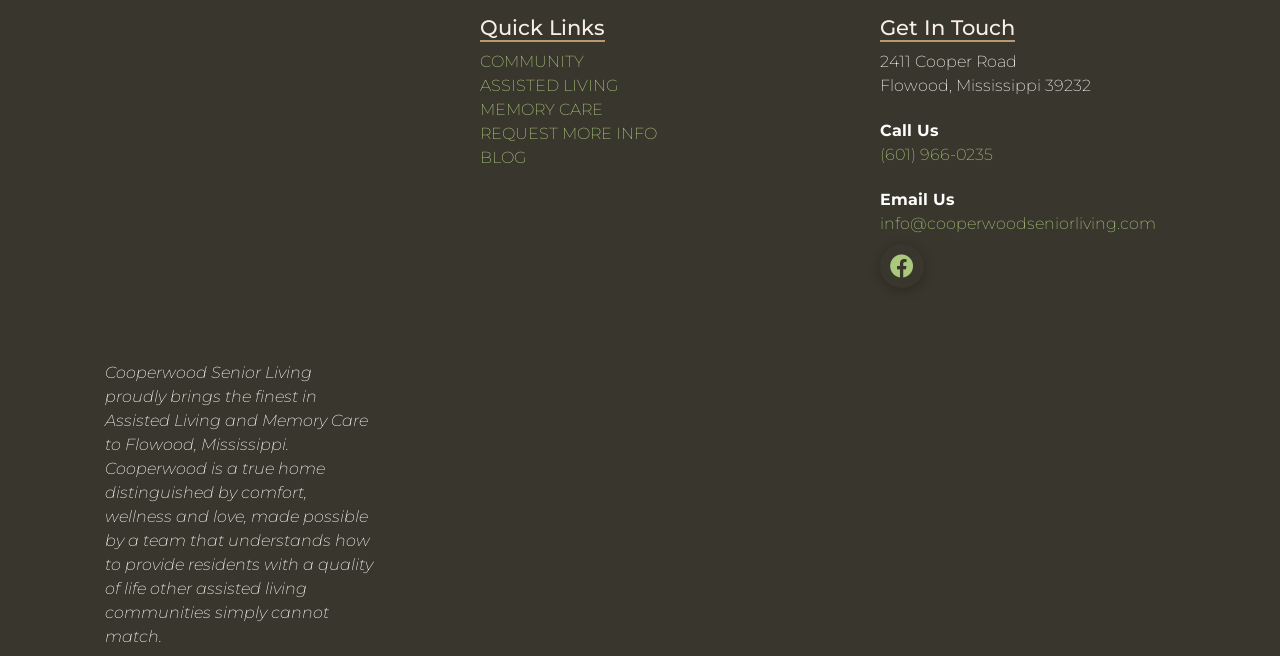For the element described, predict the bounding box coordinates as (top-left x, top-left y, bottom-right x, bottom-right y). All values should be between 0 and 1. Element description: info@cooperwoodseniorliving.com

[0.688, 0.326, 0.903, 0.355]